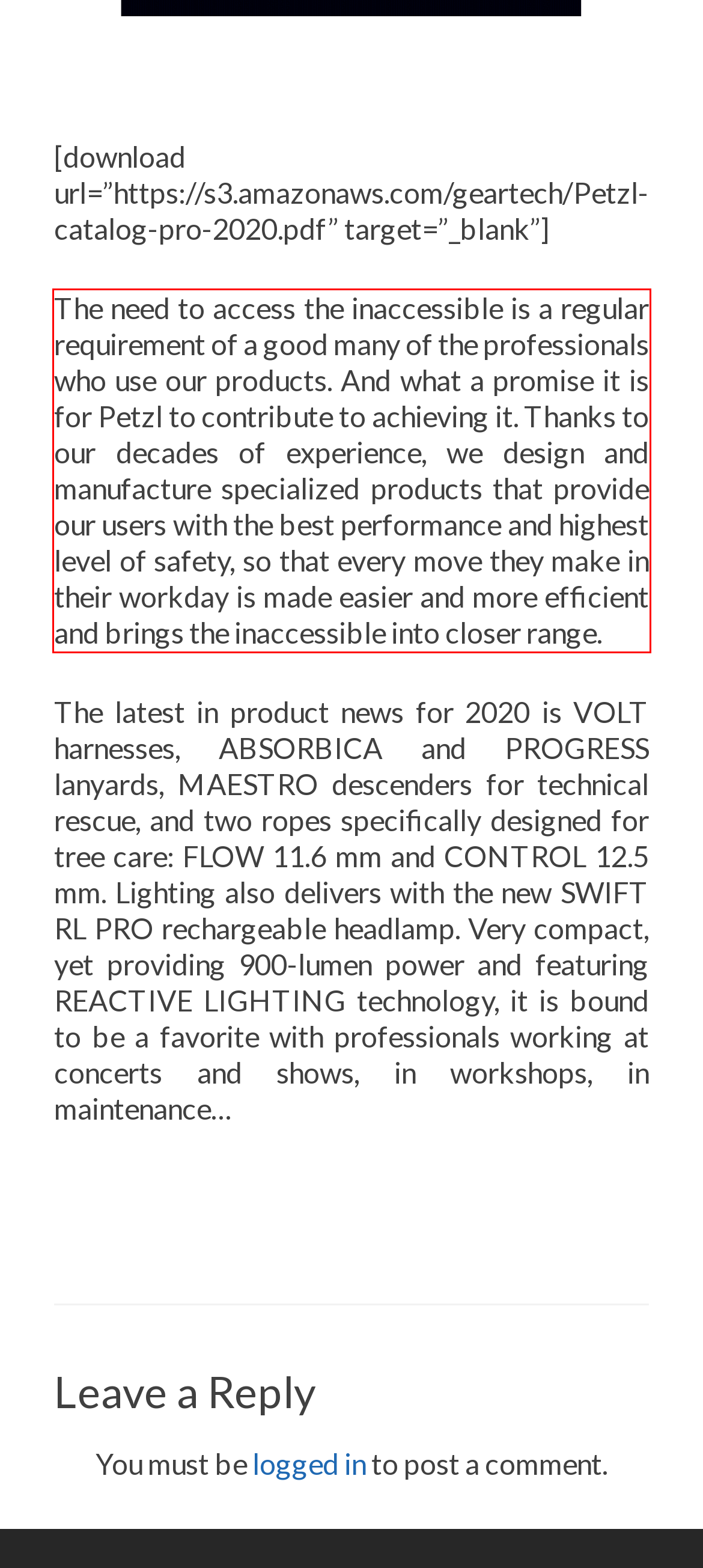Please perform OCR on the text content within the red bounding box that is highlighted in the provided webpage screenshot.

The need to access the inaccessible is a regular requirement of a good many of the professionals who use our products. And what a promise it is for Petzl to contribute to achieving it. Thanks to our decades of experience, we design and manufacture specialized products that provide our users with the best performance and highest level of safety, so that every move they make in their workday is made easier and more efficient and brings the inaccessible into closer range.